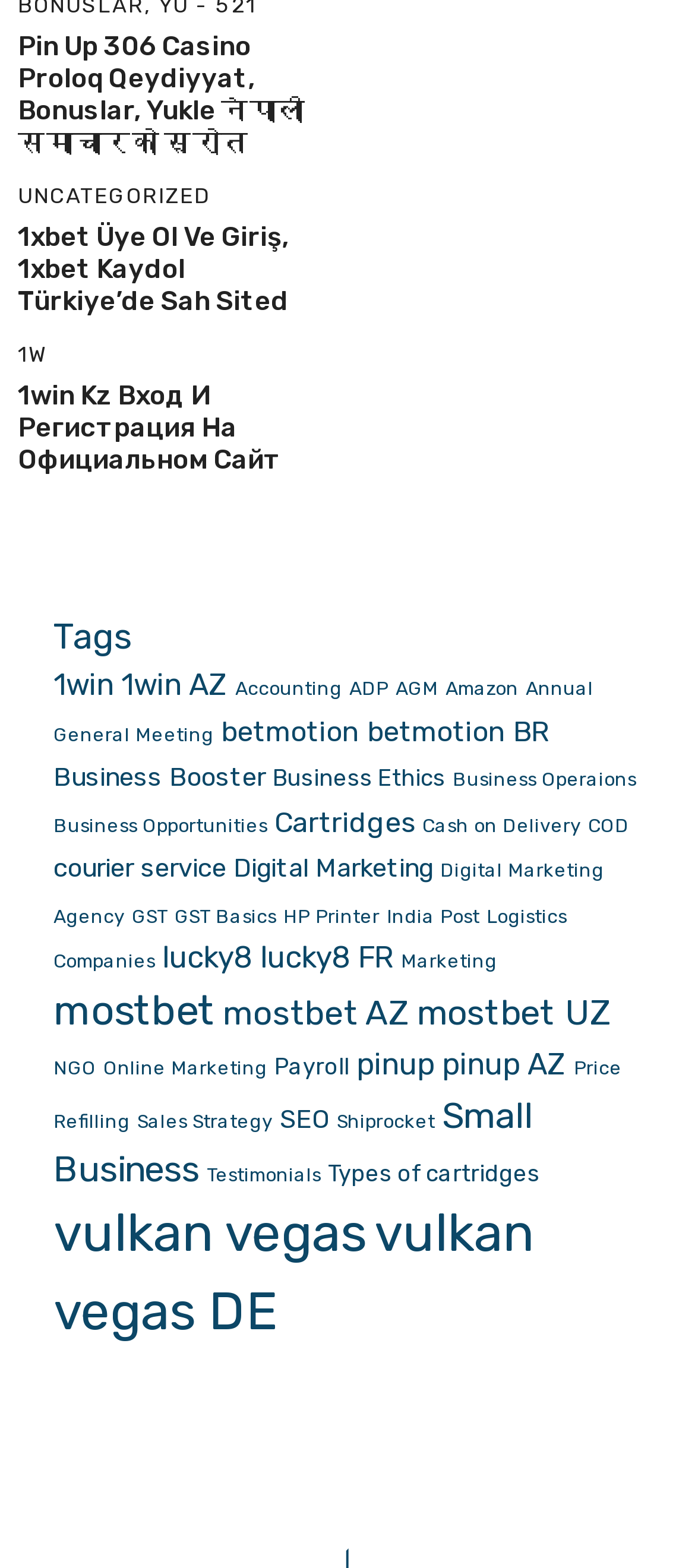How many items are there under the 'vulkan vegas' category?
Provide a detailed answer to the question using information from the image.

I found the link element with the text 'vulkan vegas' and saw that it has 56 items, as indicated by the text '(56 items)'.